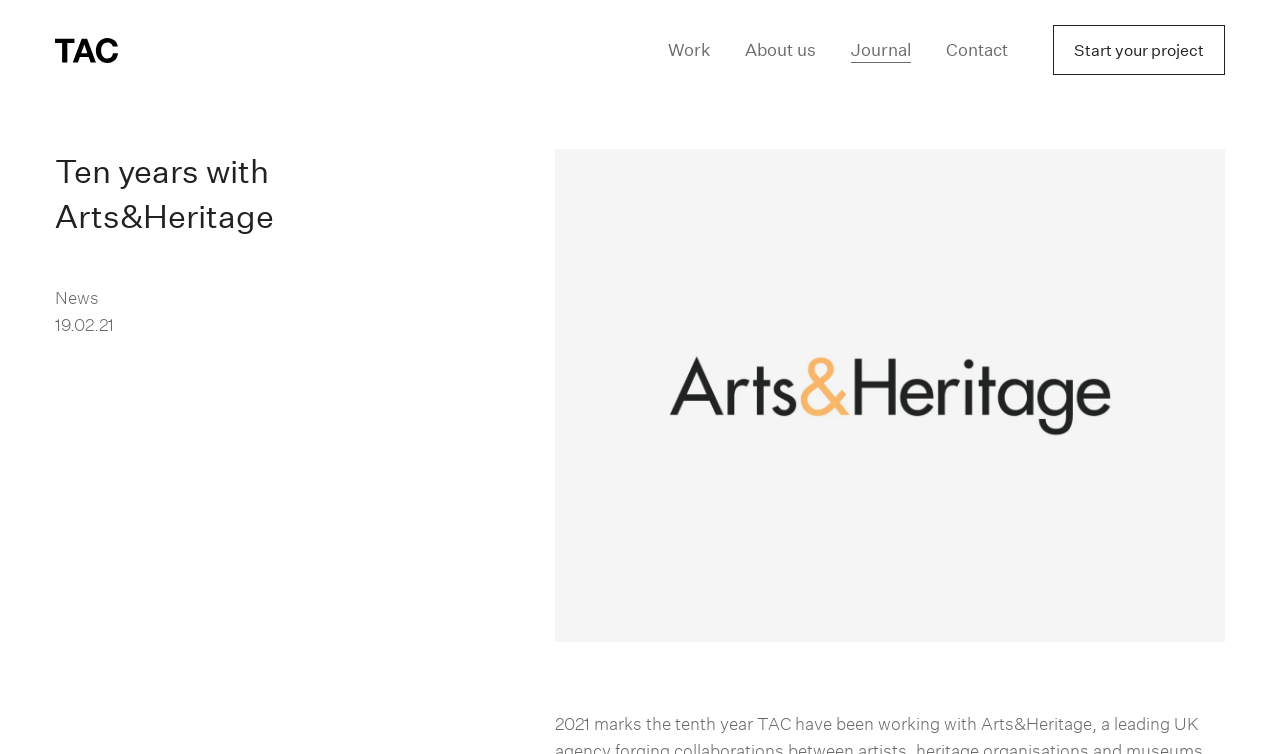Find the bounding box coordinates for the element described here: "About us".

[0.582, 0.05, 0.638, 0.084]